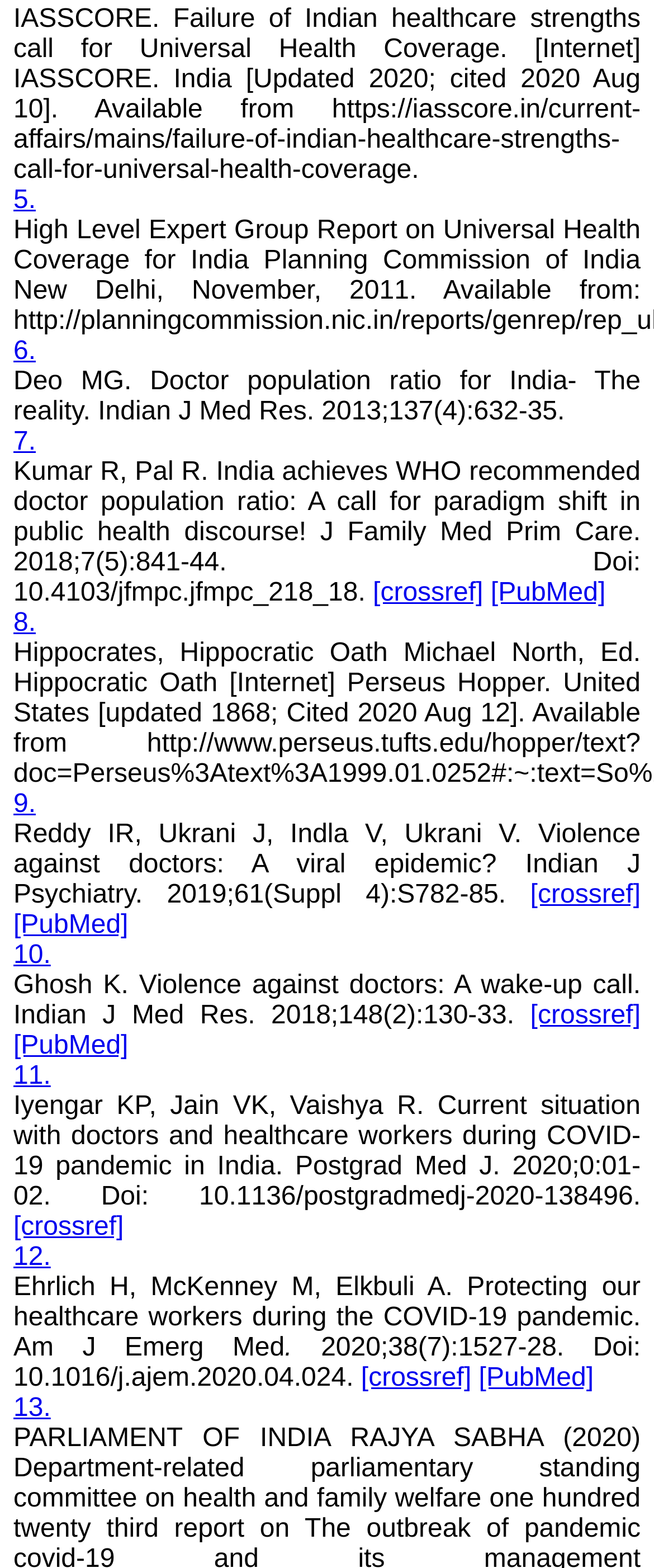Provide a single word or phrase answer to the question: 
What is the name of the author who wrote about the publishing process with JCDR?

Dr. P. Ravi Shankar